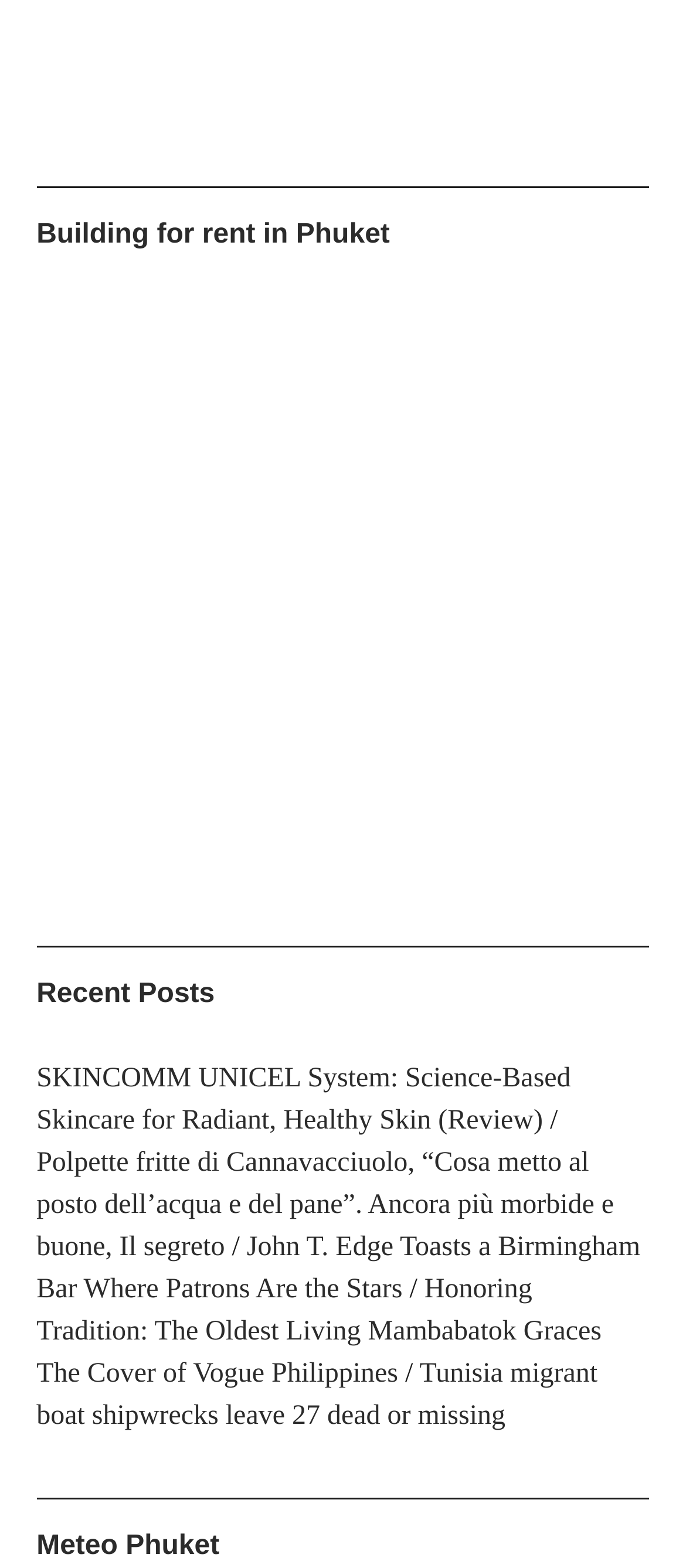Give a concise answer using only one word or phrase for this question:
What is the topic of the first link?

Building for rent in Phuket